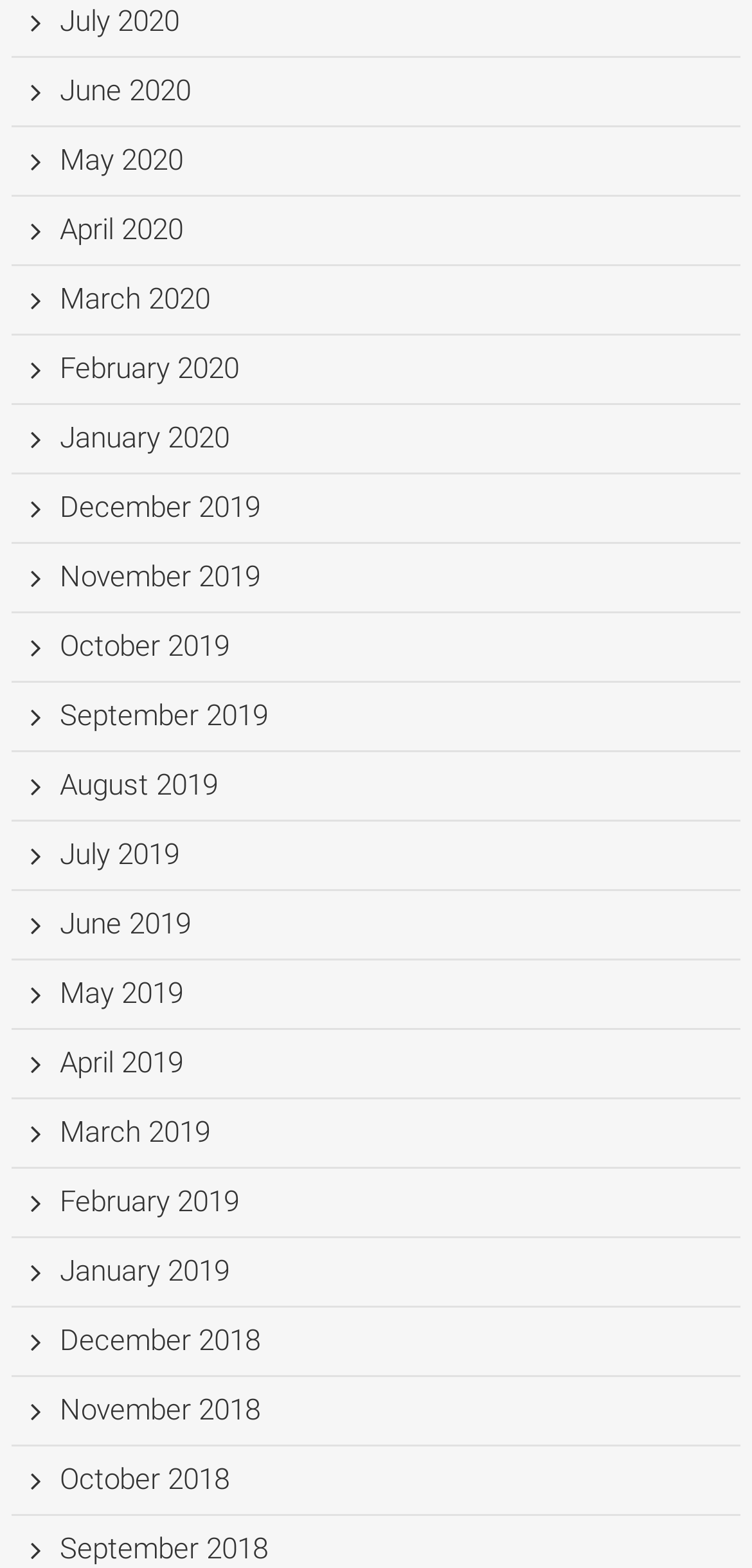Locate the bounding box coordinates of the area to click to fulfill this instruction: "browse December 2018". The bounding box should be presented as four float numbers between 0 and 1, in the order [left, top, right, bottom].

[0.079, 0.843, 0.346, 0.865]